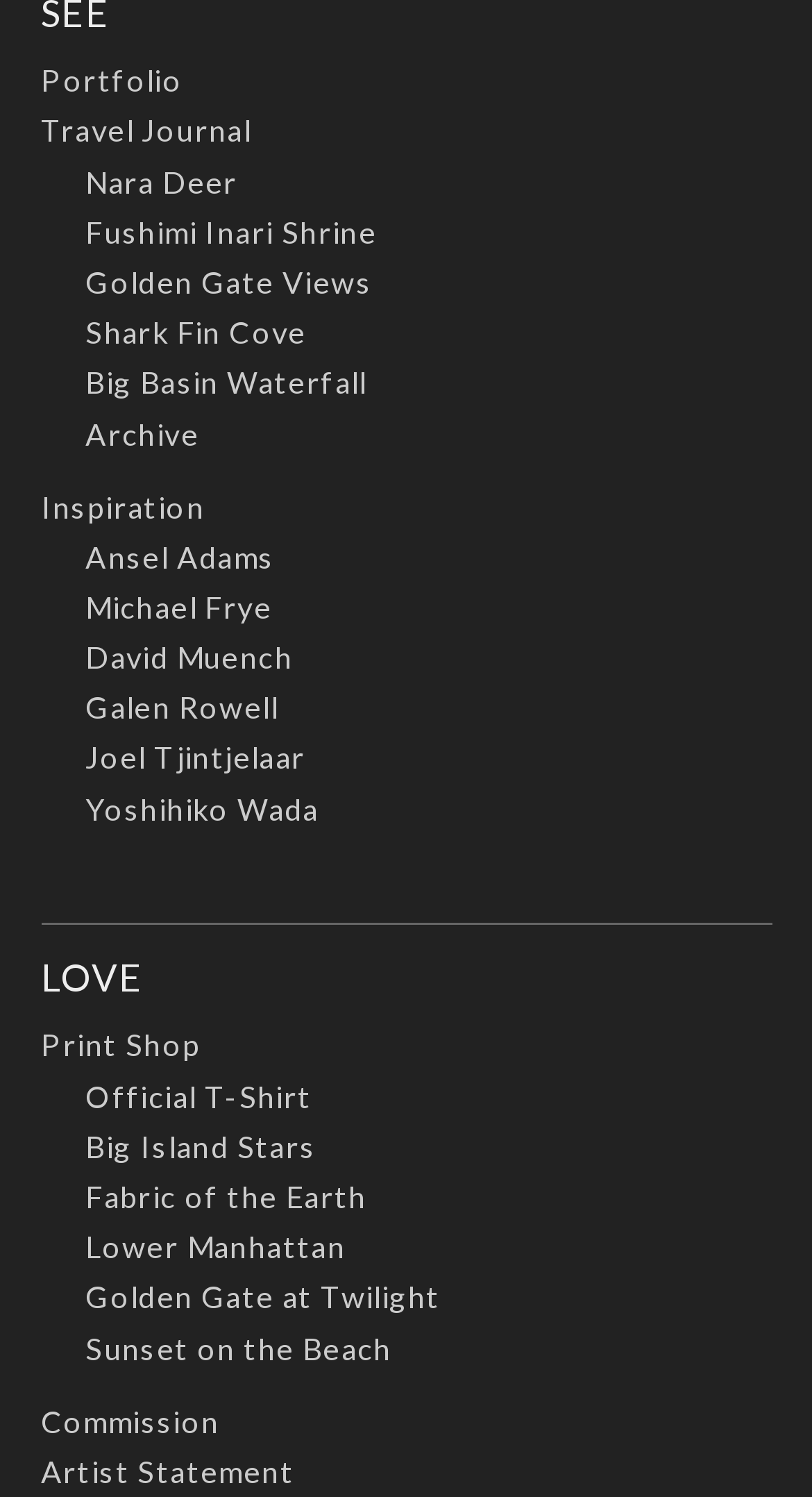Please identify the bounding box coordinates of the element that needs to be clicked to perform the following instruction: "View portfolio".

[0.05, 0.042, 0.225, 0.066]